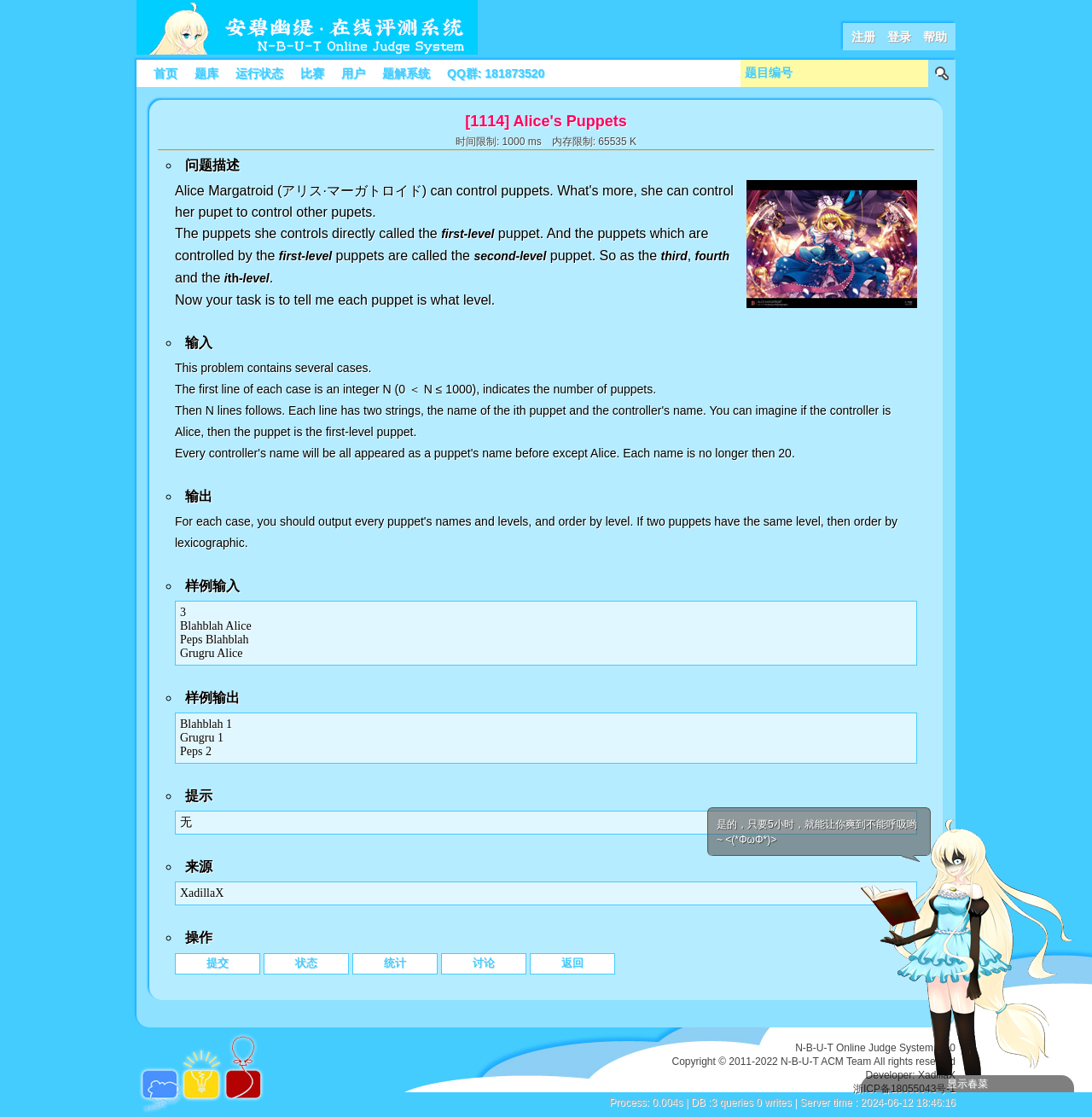Give a one-word or one-phrase response to the question:
What is the time limit for the problem?

1000 ms